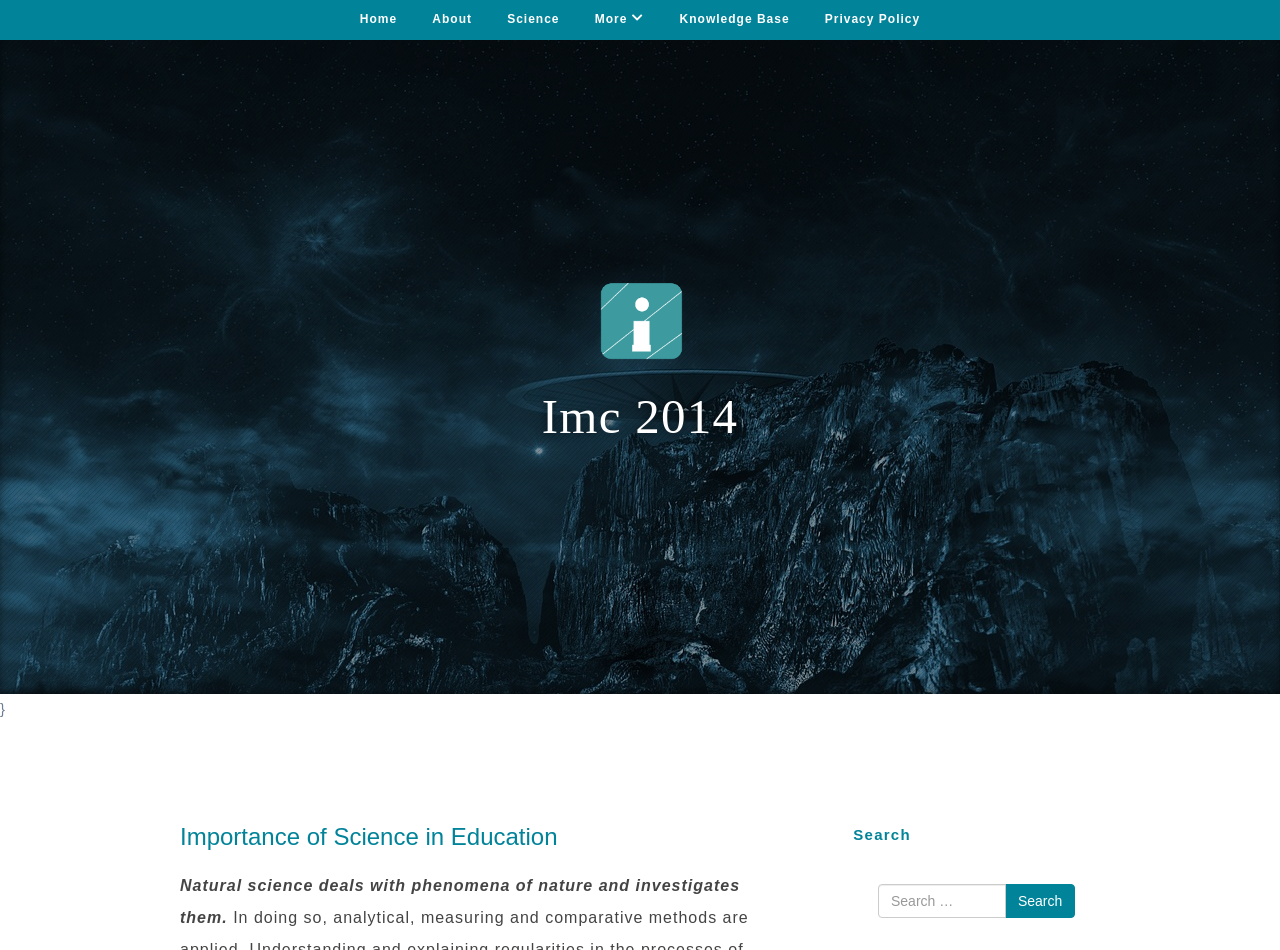Please identify the bounding box coordinates of the region to click in order to complete the task: "read about imc 2014". The coordinates must be four float numbers between 0 and 1, specified as [left, top, right, bottom].

[0.463, 0.329, 0.537, 0.347]